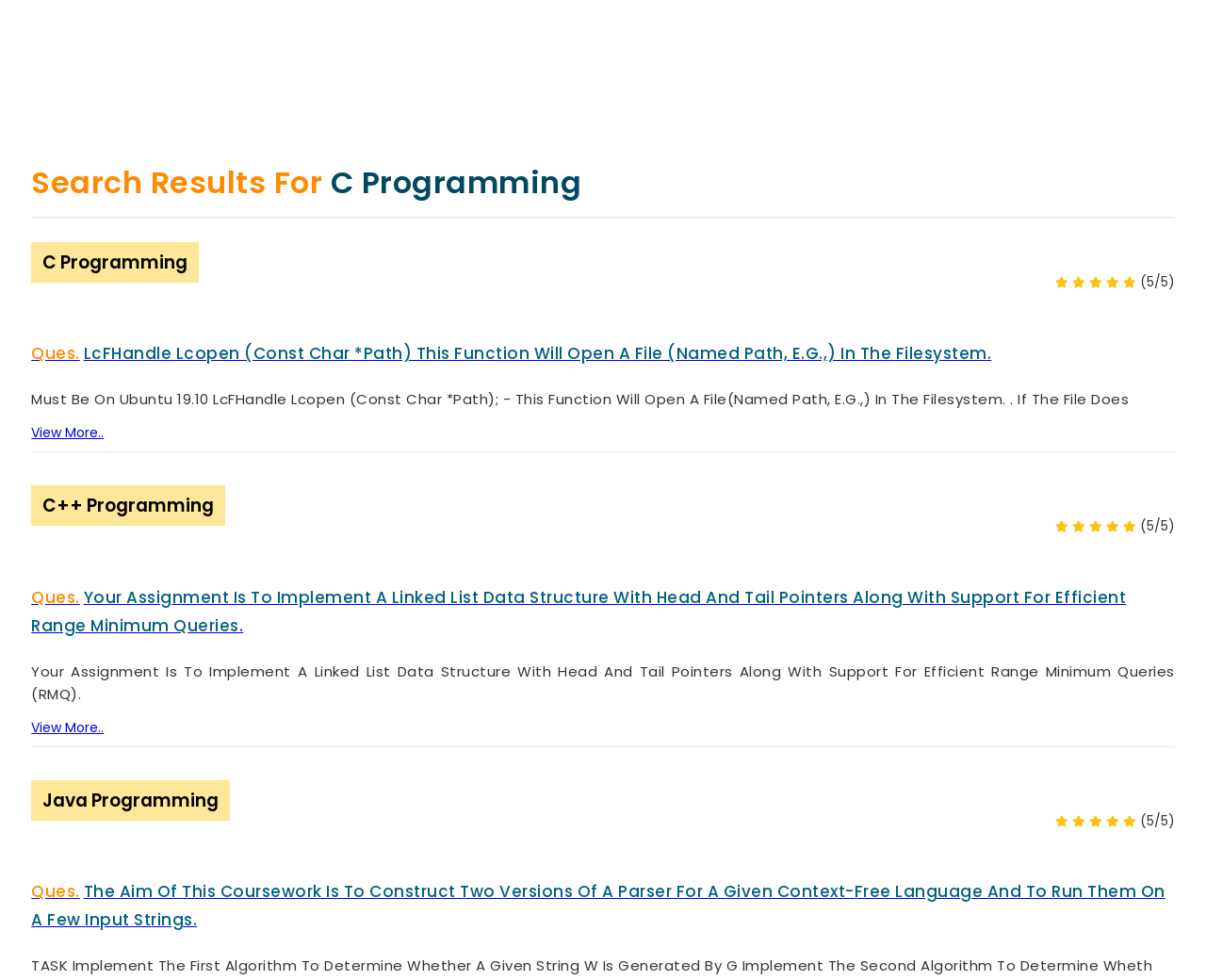Using the provided element description: "Master Mysql Concepts", determine the bounding box coordinates of the corresponding UI element in the screenshot.

[0.242, 0.237, 0.387, 0.256]